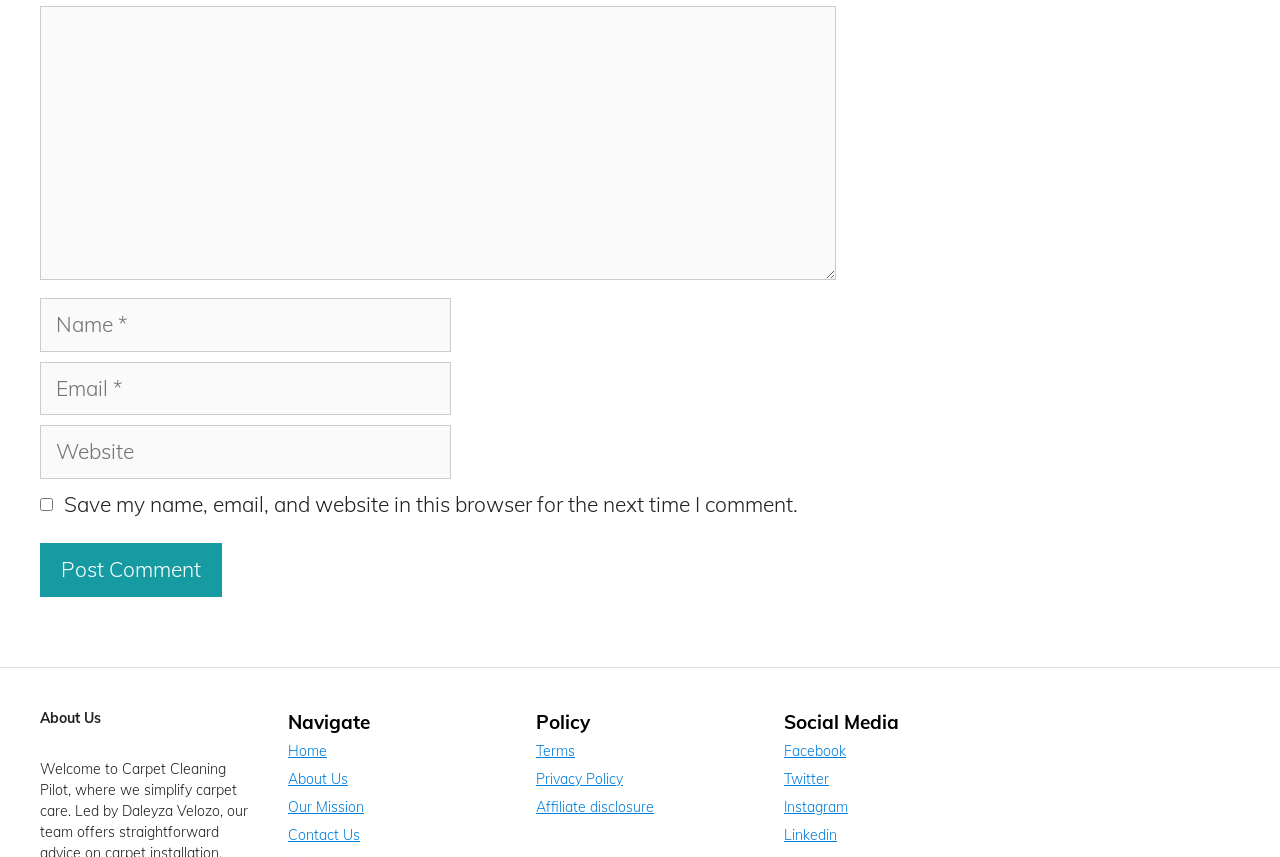Please identify the bounding box coordinates of the area I need to click to accomplish the following instruction: "Enter a comment".

[0.031, 0.007, 0.653, 0.326]